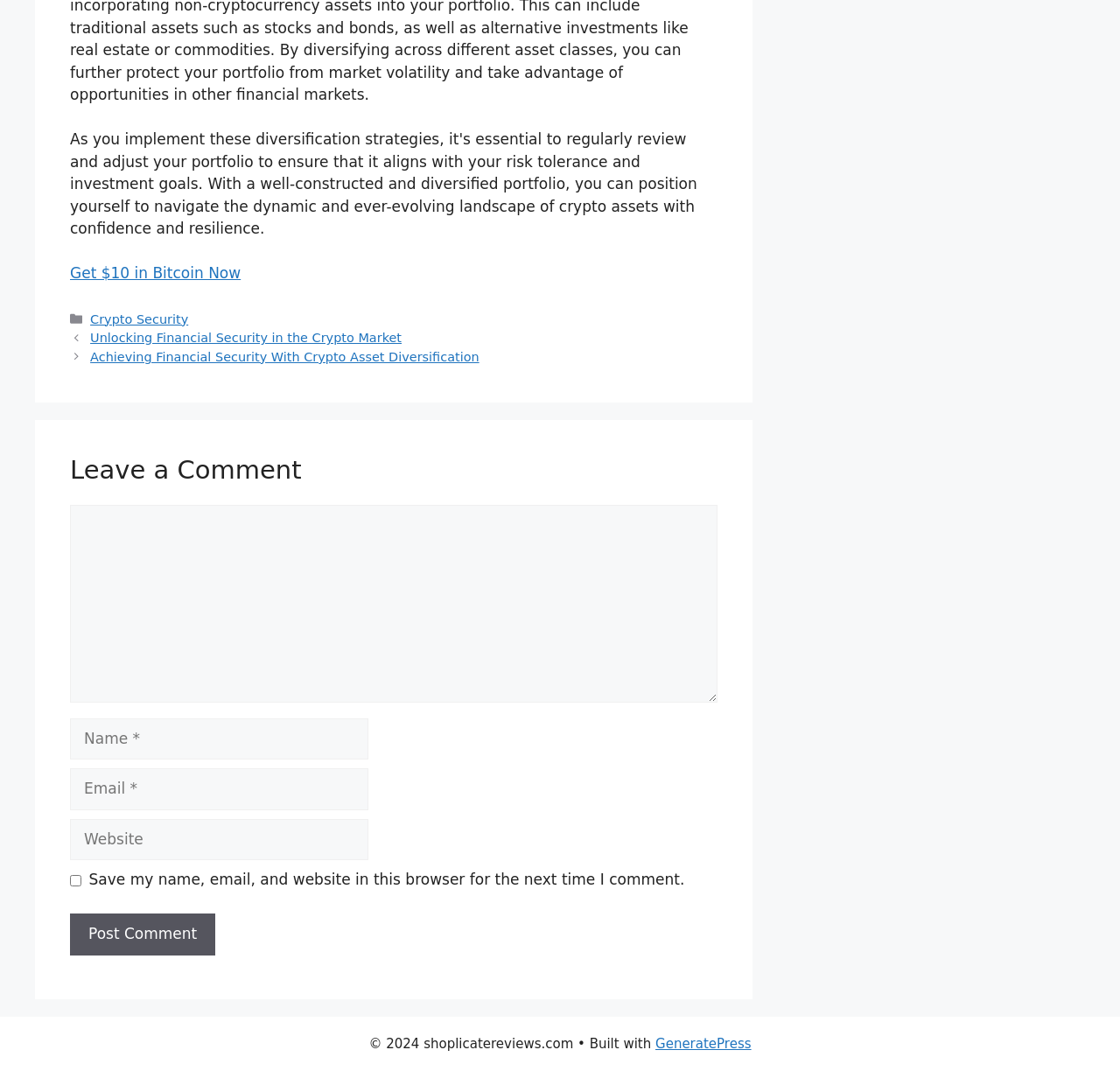Please determine the bounding box coordinates of the element to click on in order to accomplish the following task: "Post a comment". Ensure the coordinates are four float numbers ranging from 0 to 1, i.e., [left, top, right, bottom].

[0.062, 0.853, 0.192, 0.892]